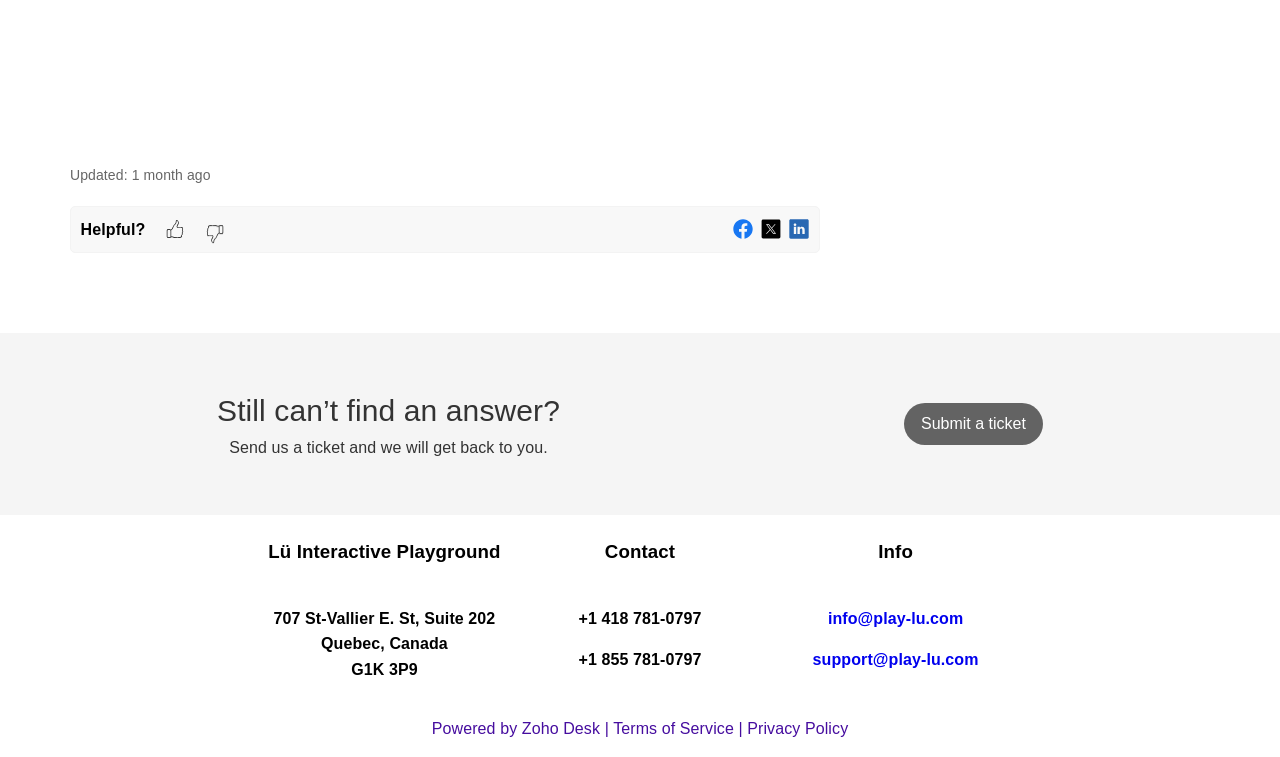What are the social media platforms available?
Refer to the image and answer the question using a single word or phrase.

Facebook, Twitter, LinkedIn